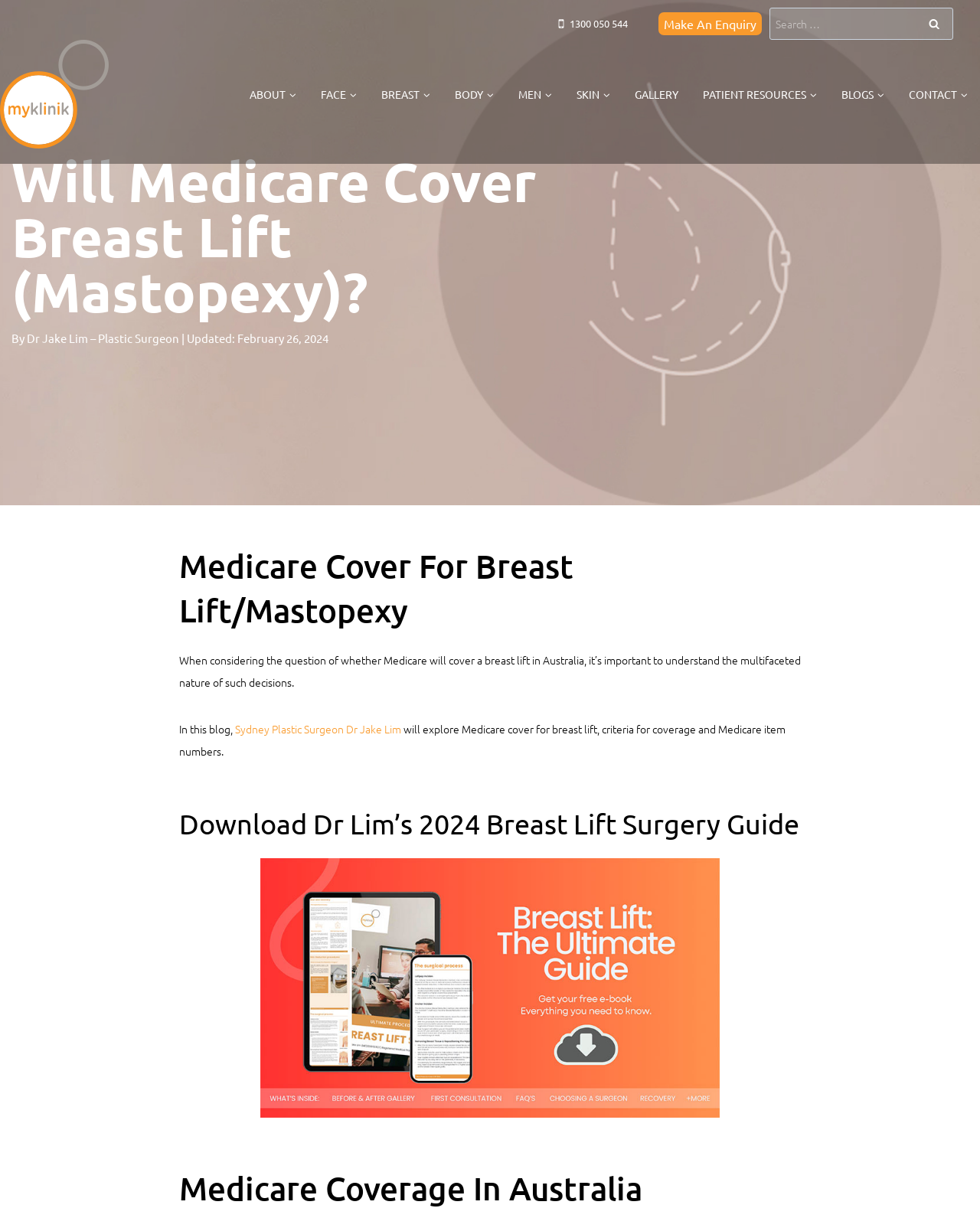Given the element description alt="My Klinik Logo", specify the bounding box coordinates of the corresponding UI element in the format (top-left x, top-left y, bottom-right x, bottom-right y). All values must be between 0 and 1.

[0.0, 0.033, 0.111, 0.121]